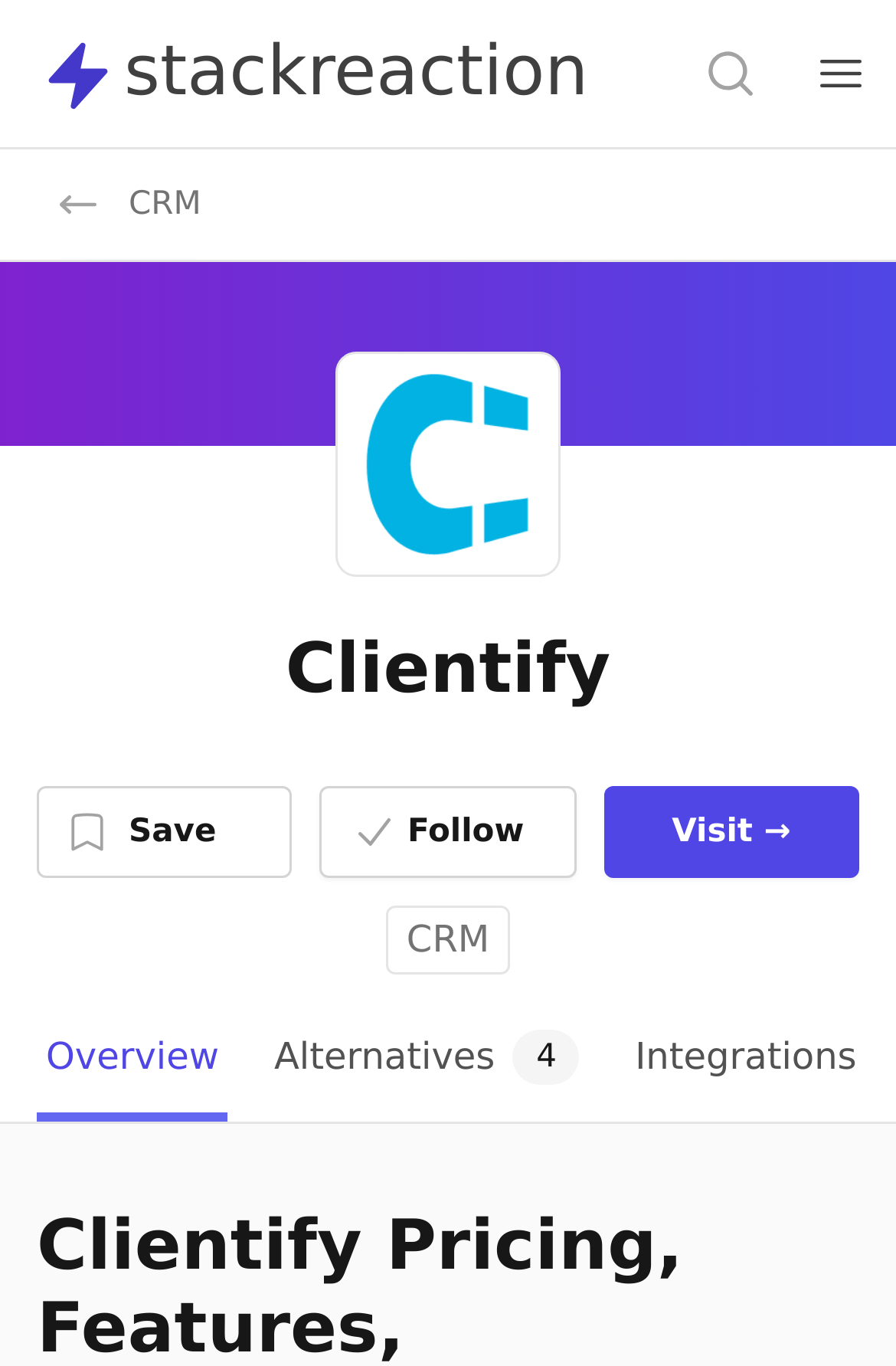Locate the bounding box coordinates of the element that should be clicked to fulfill the instruction: "Visit the website".

[0.673, 0.575, 0.959, 0.643]